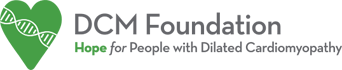What is the main focus of the DCM Foundation?
Provide an in-depth and detailed answer to the question.

The DCM Foundation's focus is on genetic heart conditions, specifically dilated cardiomyopathy, as evident from the stylized double helix in the logo and the phrase 'for People with Dilated Cardiomyopathy'.